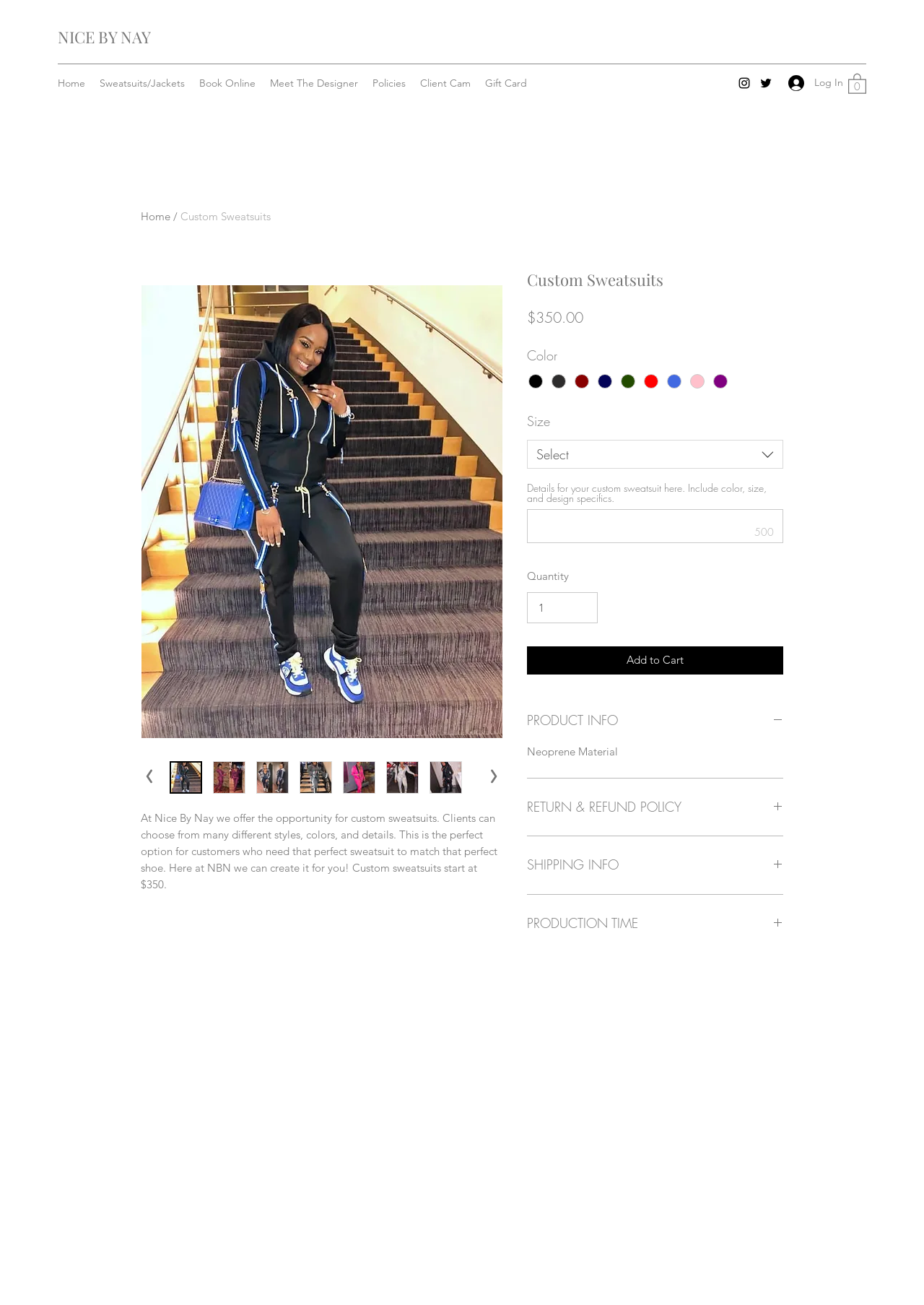Based on the visual content of the image, answer the question thoroughly: What is the function of the 'Add to Cart' button?

The 'Add to Cart' button is located at the bottom of the custom sweatsuit design section, and its function is to add the designed sweatsuit to the customer's shopping cart. This allows the customer to purchase the sweatsuit and proceed to checkout.